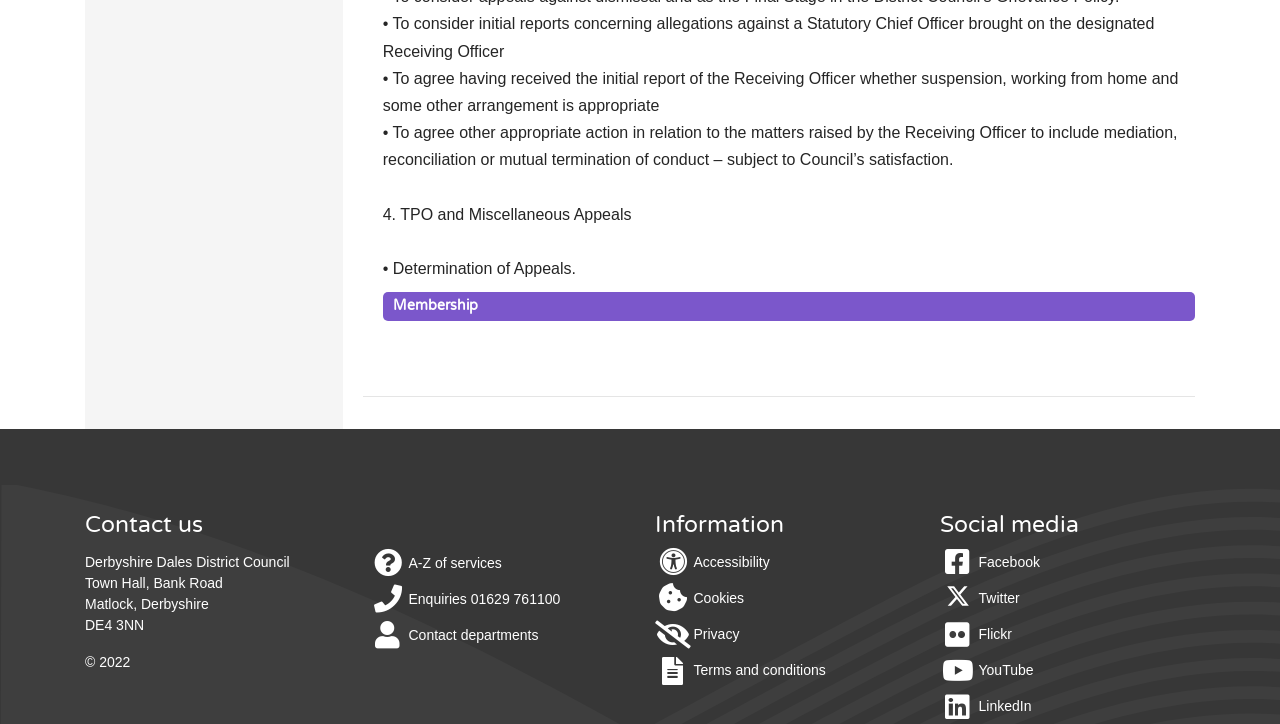Specify the bounding box coordinates of the area to click in order to follow the given instruction: "Contact Derbyshire Dales District Council."

[0.066, 0.765, 0.226, 0.787]